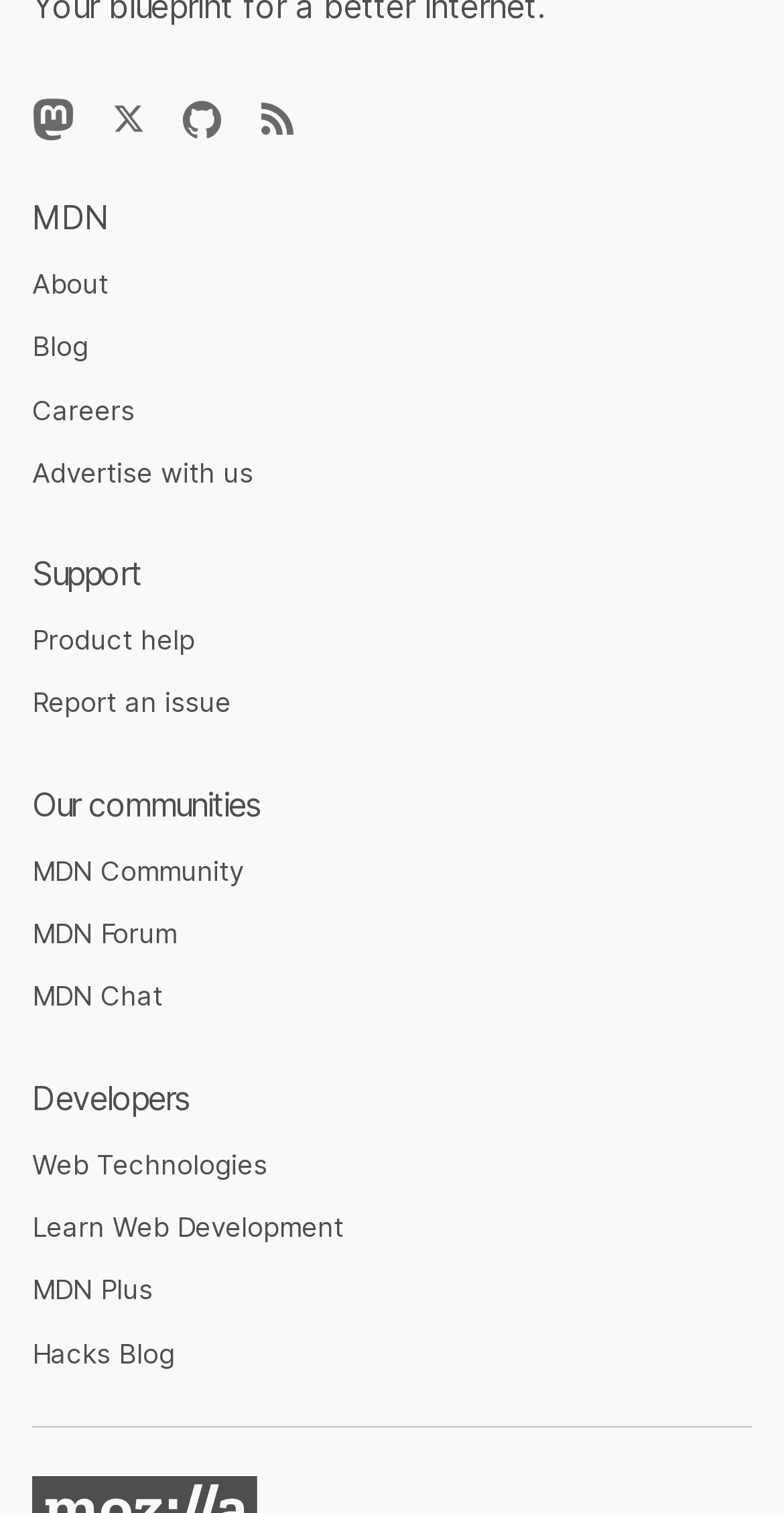How many headings are available on the webpage?
Based on the visual, give a brief answer using one word or a short phrase.

5